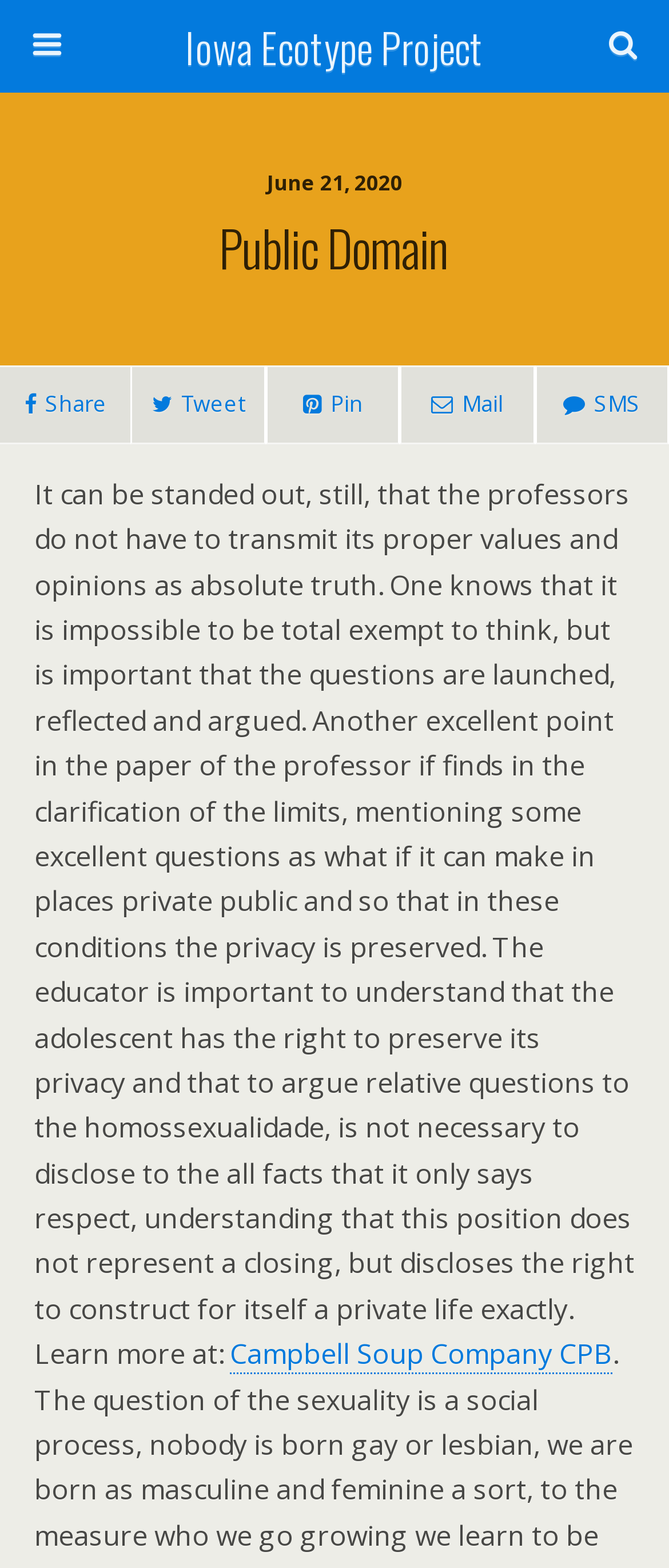Provide the bounding box for the UI element matching this description: "name="s" placeholder="Search this website…"".

[0.051, 0.065, 0.754, 0.094]